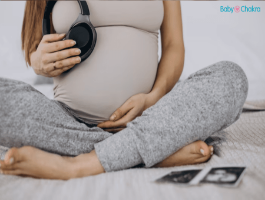Break down the image and provide a full description, noting any significant aspects.

In this serene image, a pregnant woman sits comfortably on a soft surface, exuding a sense of calm and anticipation. She cradles her noticeable baby bump with one hand while the other holds a pair of headphones, suggesting that she might be listening to soothing music or perhaps sounds meant to stimulate her unborn child. Surrounding her are ultrasound photos, symbolizing the precious journey of motherhood she is embarking on. Her cozy attire, featuring light gray sweatpants, enhances the relaxed atmosphere, inviting viewers to reflect on the joys and preparations of pregnancy. The soft colors and gentle posture create a warm and nurturing environment, echoing the message of care and love that defines this important phase of life. This touching moment is beautifully highlighted with the logo of Baby Chakra, a platform dedicated to providing support and information for expecting mothers.